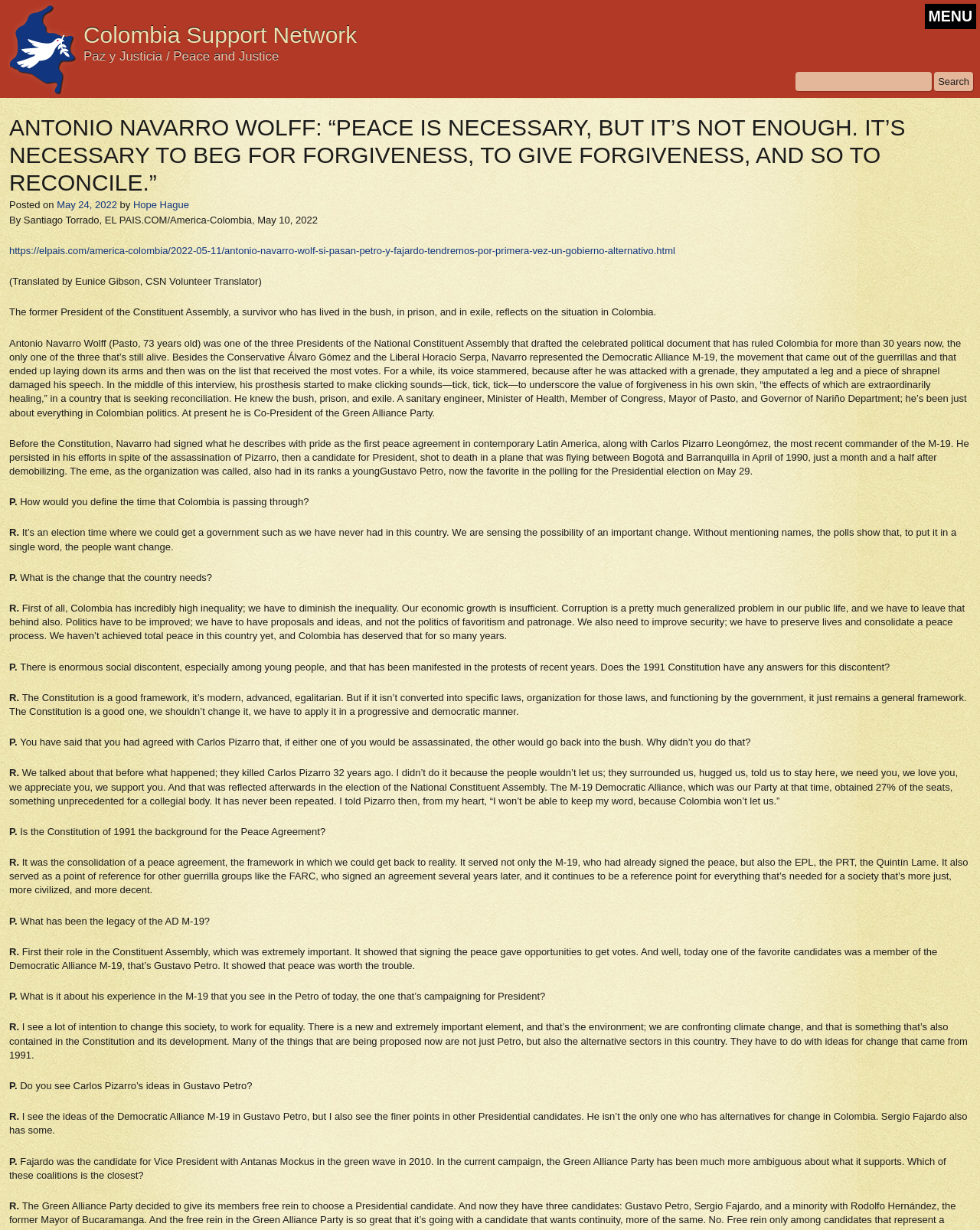Extract the main title from the webpage and generate its text.

Colombia Support Network